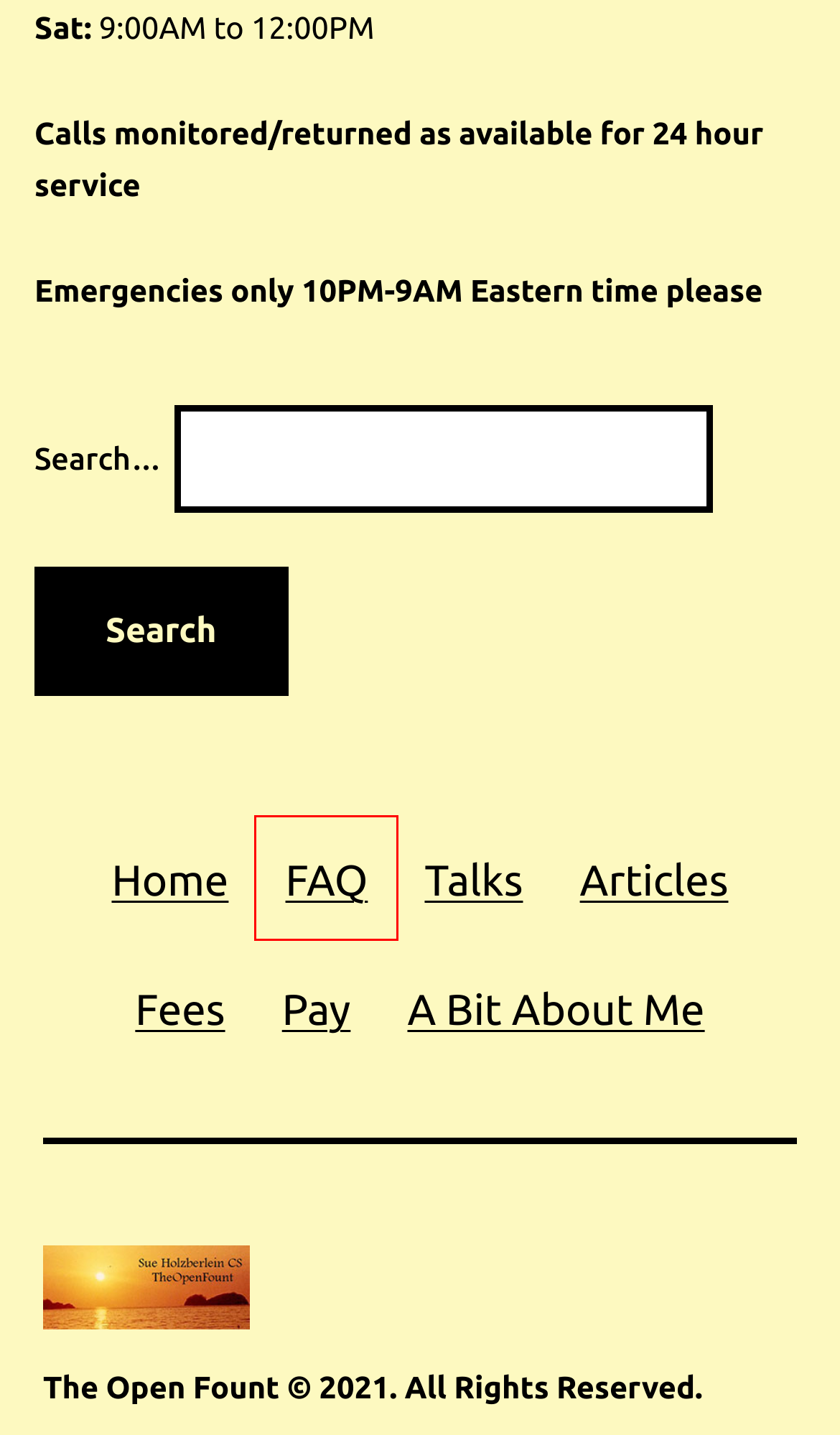Examine the screenshot of the webpage, which includes a red bounding box around an element. Choose the best matching webpage description for the page that will be displayed after clicking the element inside the red bounding box. Here are the candidates:
A. Talks - The Open Fount
B. Fees - The Open Fount
C. accident anger healing neck fall injury Archives - The Open Fount
D. FAQs - The Open Fount
E. Sue Holzberlein, Author at The Open Fount
F. A Bit About Me - The Open Fount
G. Articles - The Open Fount
H. Pay/Donate - The Open Fount

D